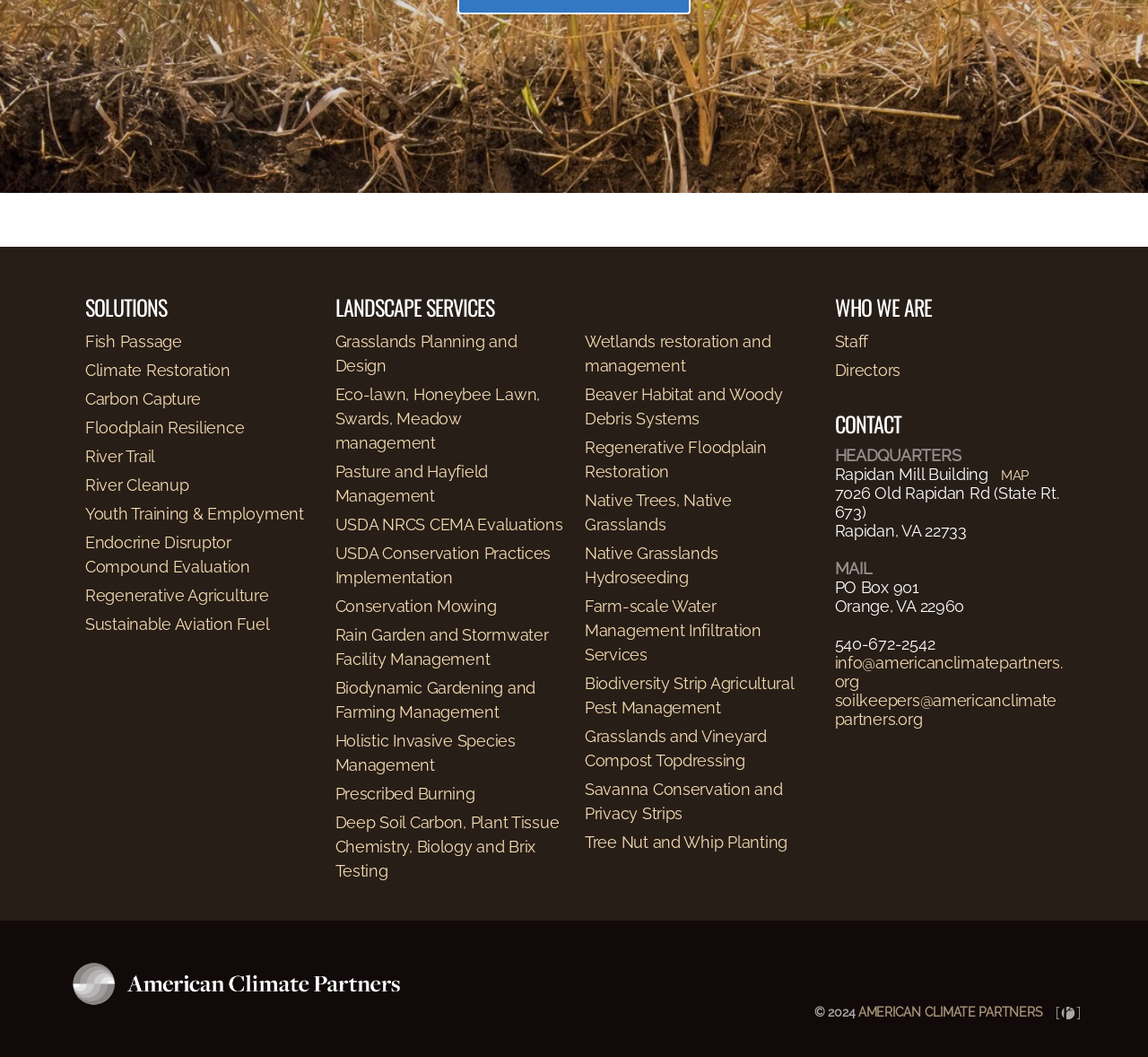Kindly determine the bounding box coordinates for the clickable area to achieve the given instruction: "View Wetlands restoration and management".

[0.509, 0.314, 0.672, 0.354]